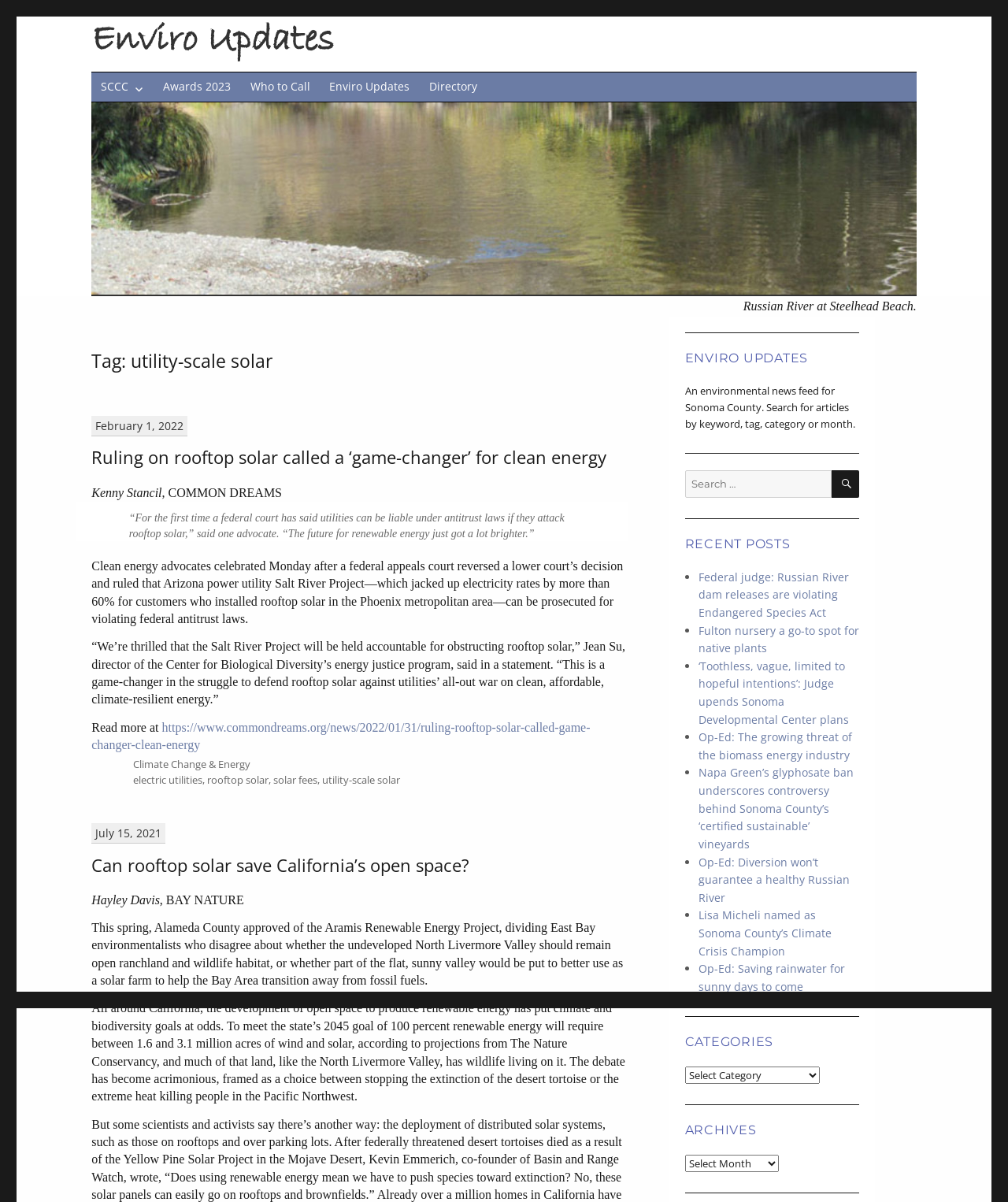How many tags are associated with the first article?
Please provide a single word or phrase as your answer based on the image.

4